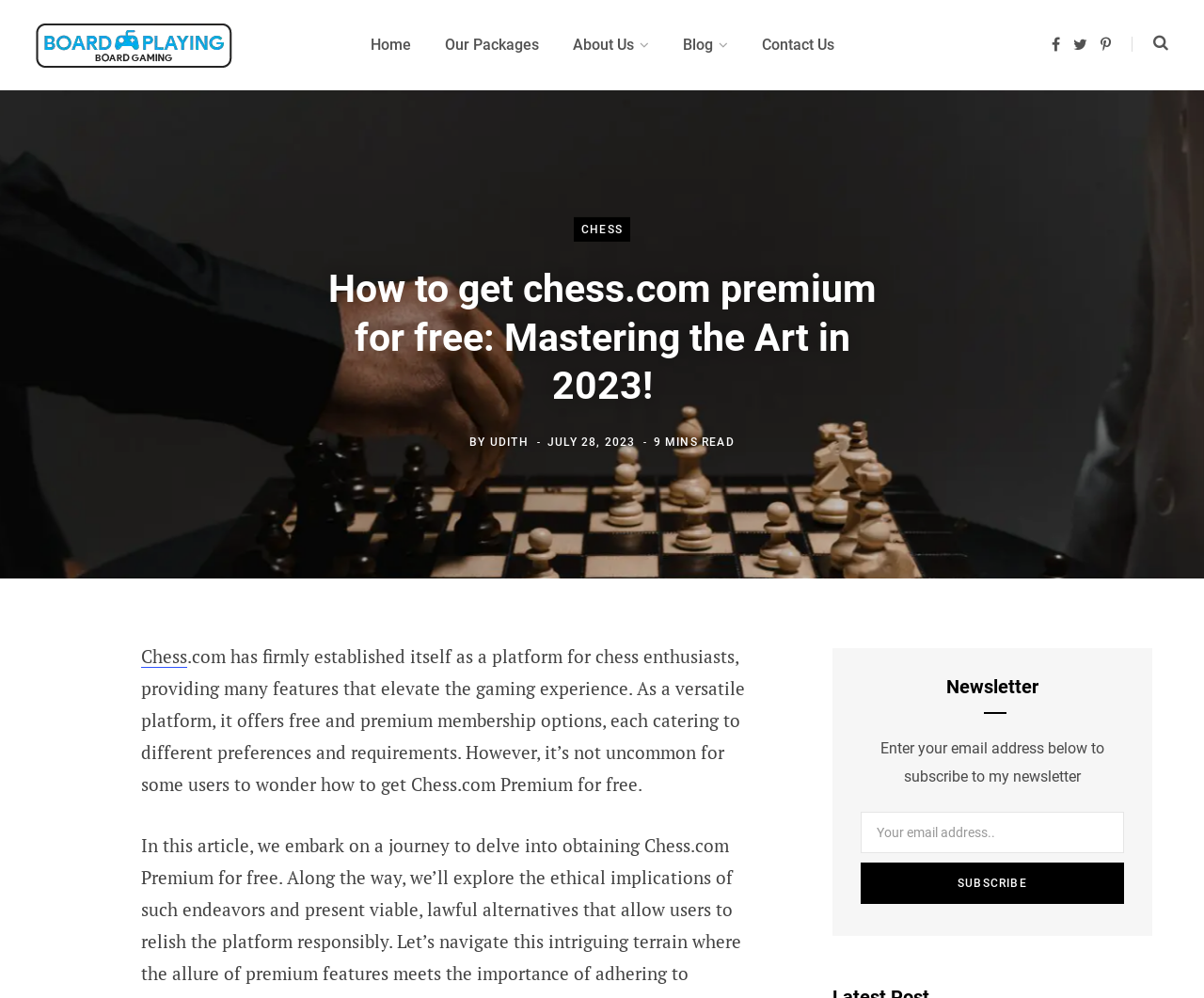Can you extract the primary headline text from the webpage?

How to get chess.com premium for free: Mastering the Art in 2023!